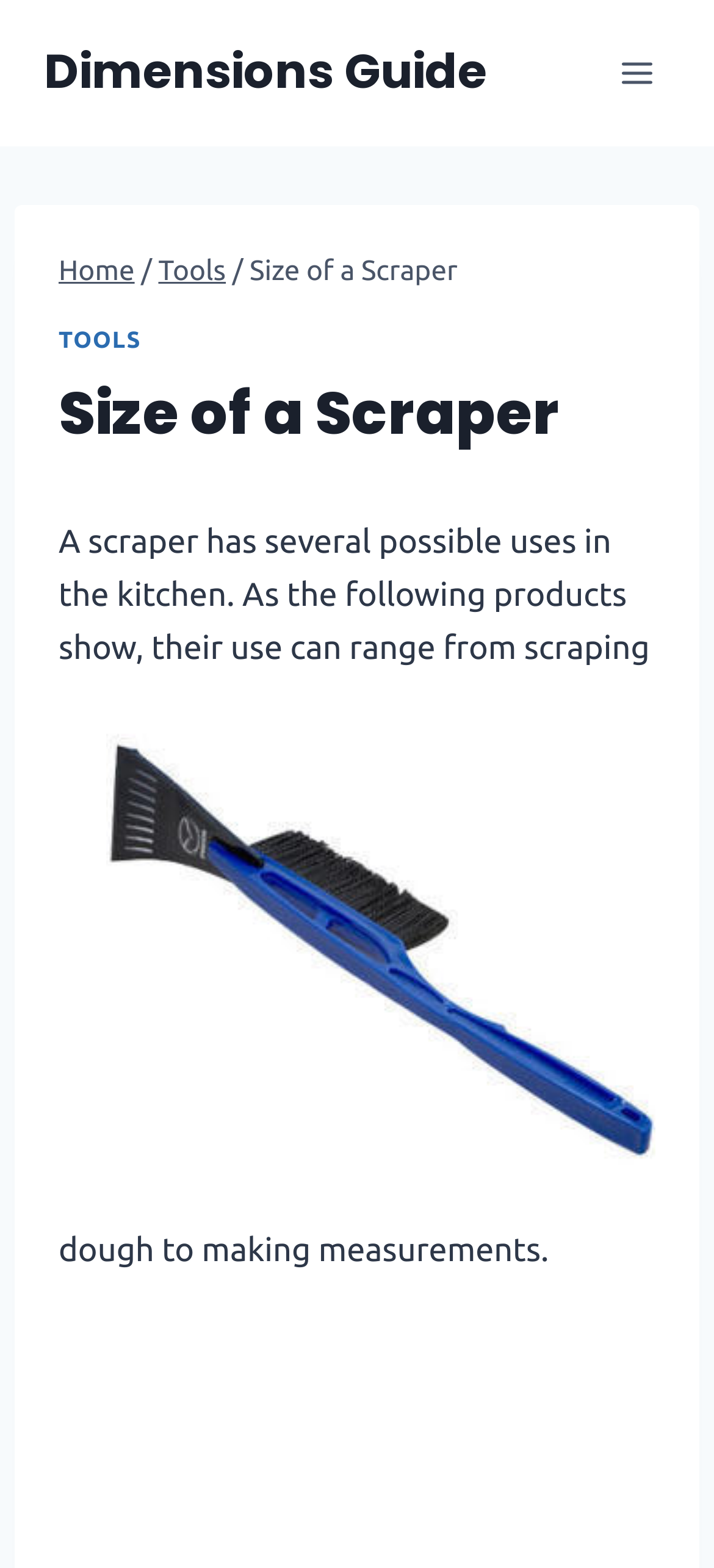What is the title or heading displayed on the webpage?

Size of a Scraper